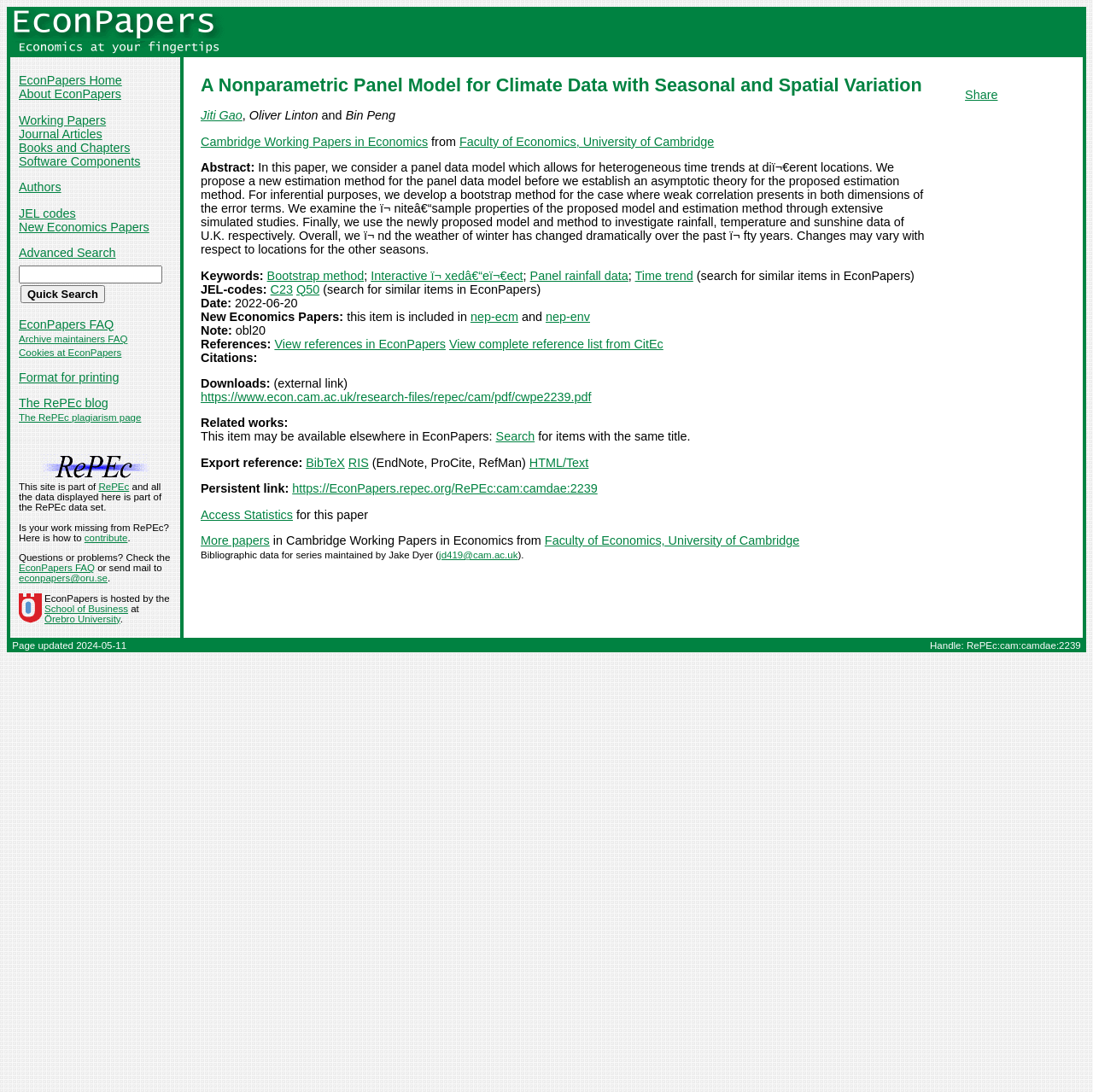What is the name of the institution where the paper is from?
Answer the question with a single word or phrase, referring to the image.

Faculty of Economics, University of Cambridge